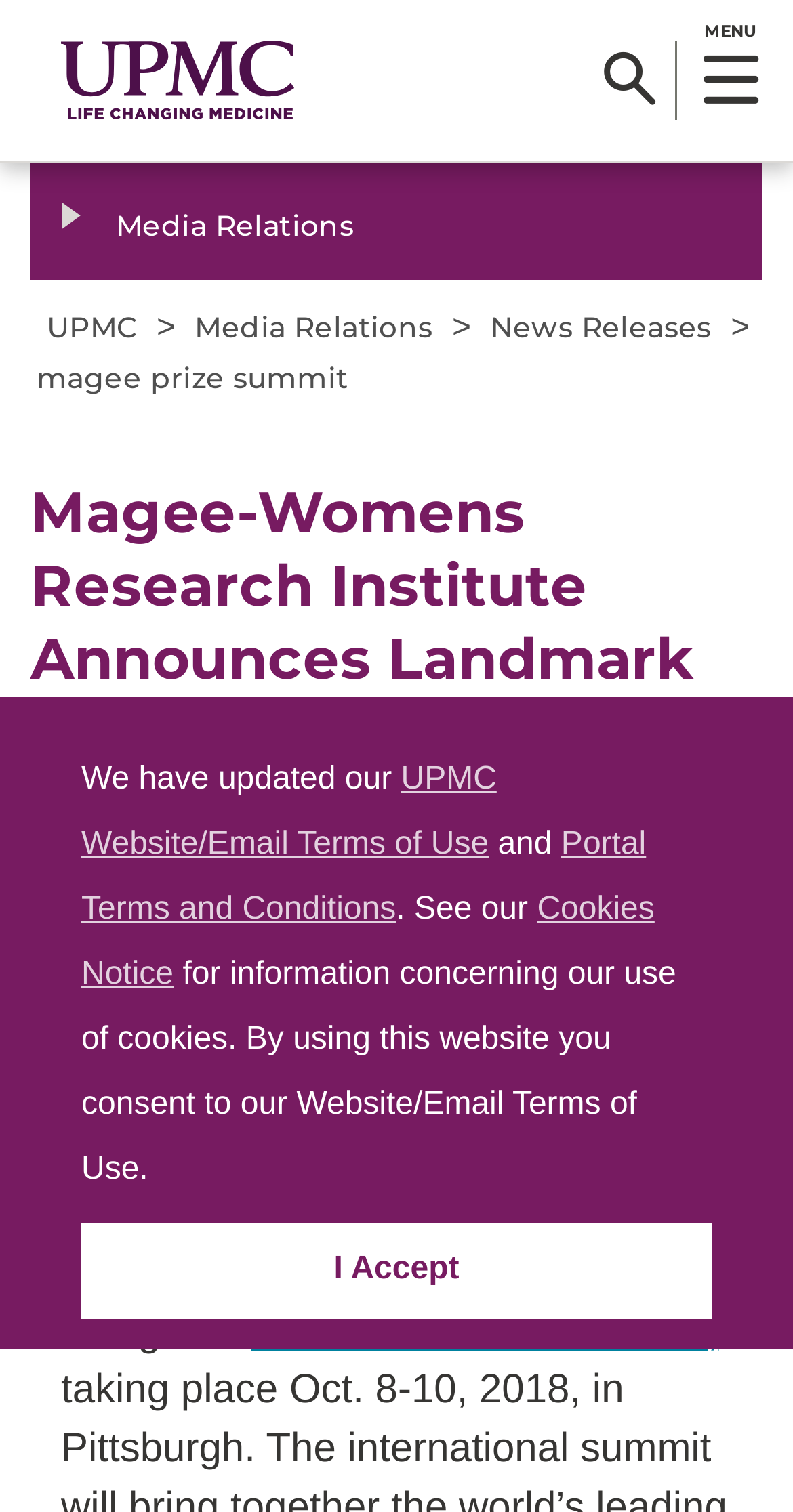Can you pinpoint the bounding box coordinates for the clickable element required for this instruction: "Find a Doctor"? The coordinates should be four float numbers between 0 and 1, i.e., [left, top, right, bottom].

[0.3, 0.805, 0.5, 0.887]